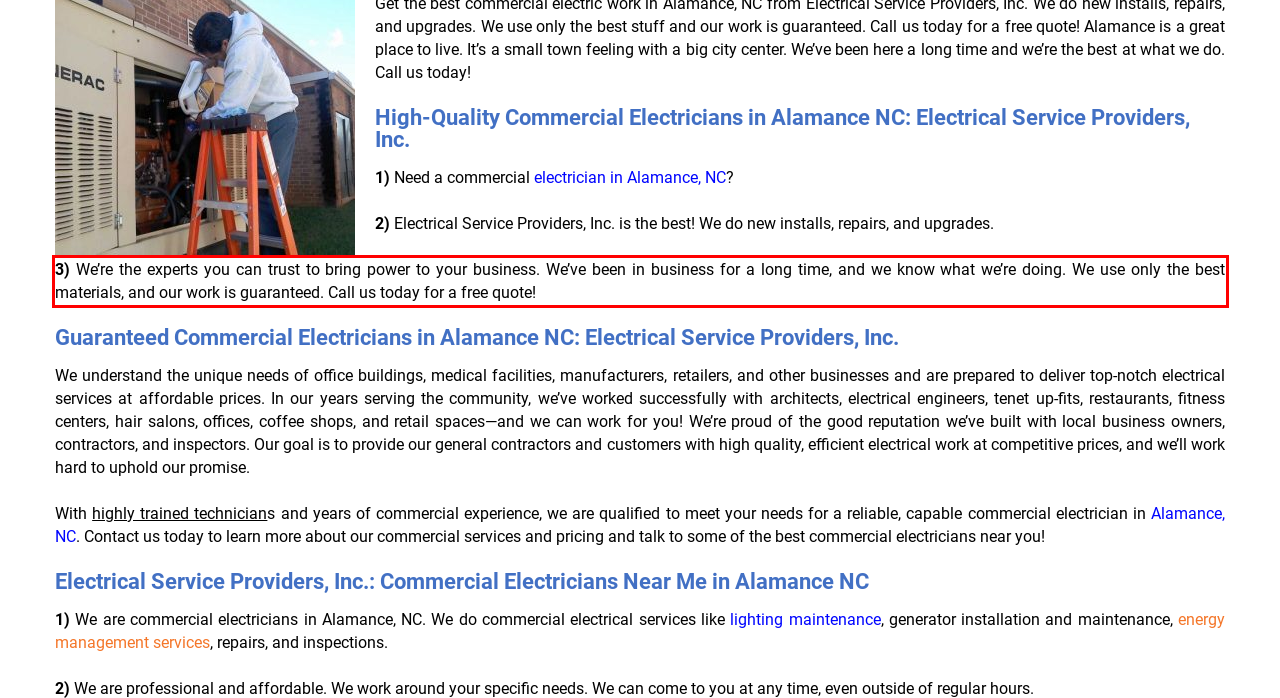Examine the screenshot of the webpage, locate the red bounding box, and perform OCR to extract the text contained within it.

3) We’re the experts you can trust to bring power to your business. We’ve been in business for a long time, and we know what we’re doing. We use only the best materials, and our work is guaranteed. Call us today for a free quote!